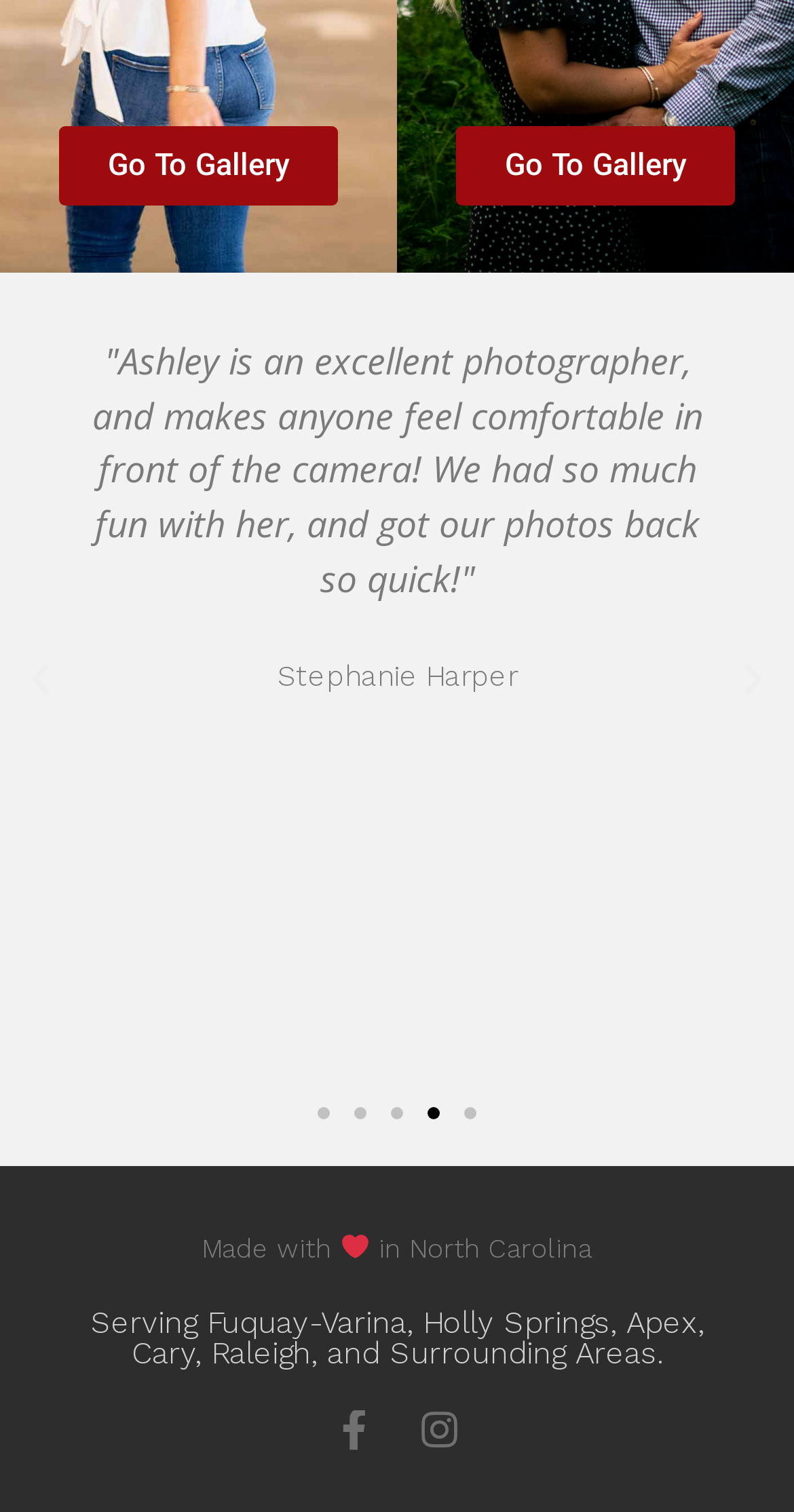Please examine the image and provide a detailed answer to the question: Where is the photographer based?

The webpage mentions 'Made with ❤ in North Carolina' at the bottom, indicating that the photographer is based in North Carolina.